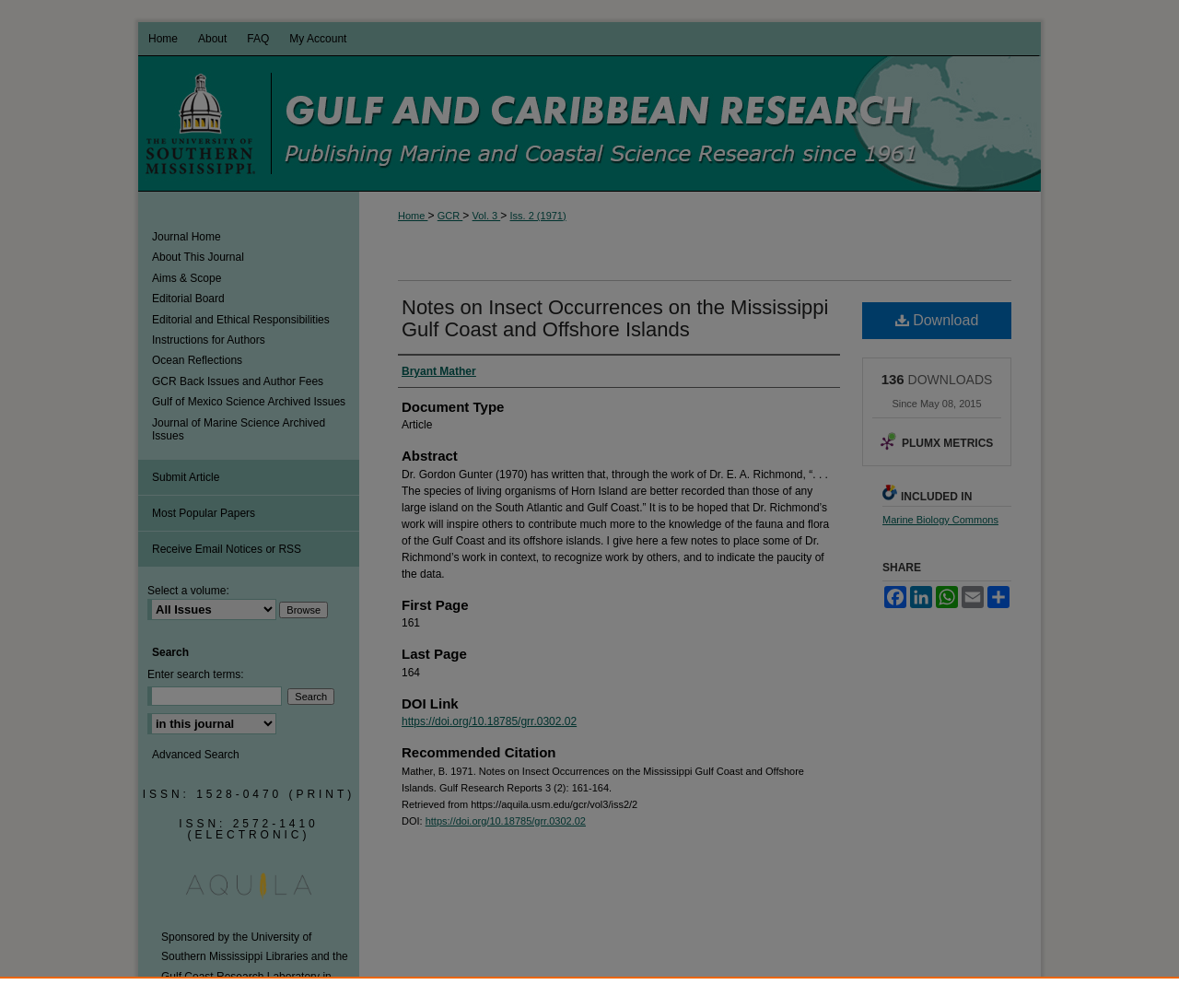Please determine the bounding box of the UI element that matches this description: Marine Biology Commons. The coordinates should be given as (top-left x, top-left y, bottom-right x, bottom-right y), with all values between 0 and 1.

[0.748, 0.51, 0.847, 0.521]